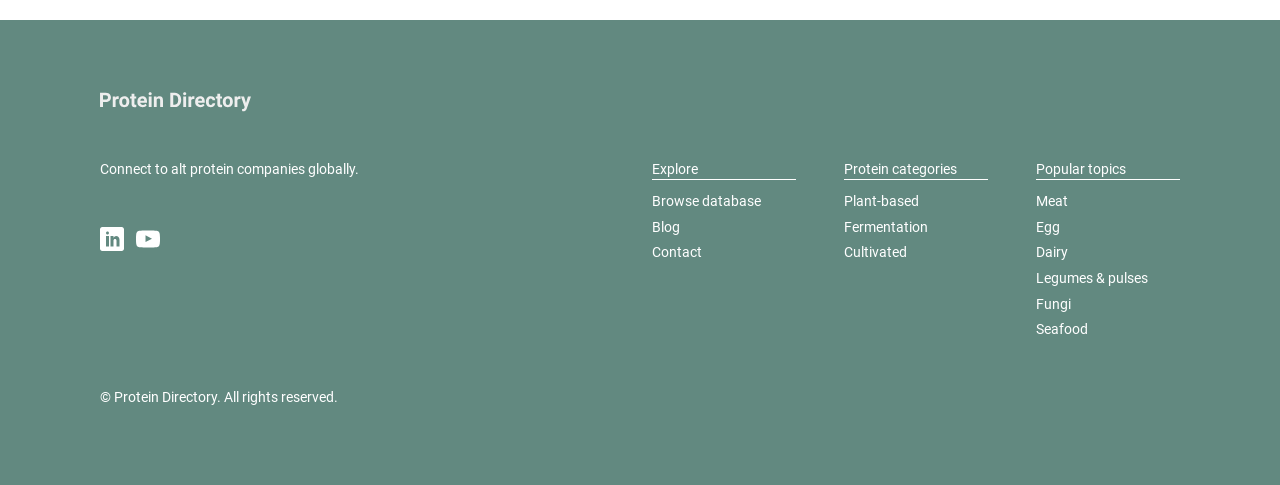Please answer the following question using a single word or phrase: 
What is the first link on the webpage?

Connect to alt protein companies globally.